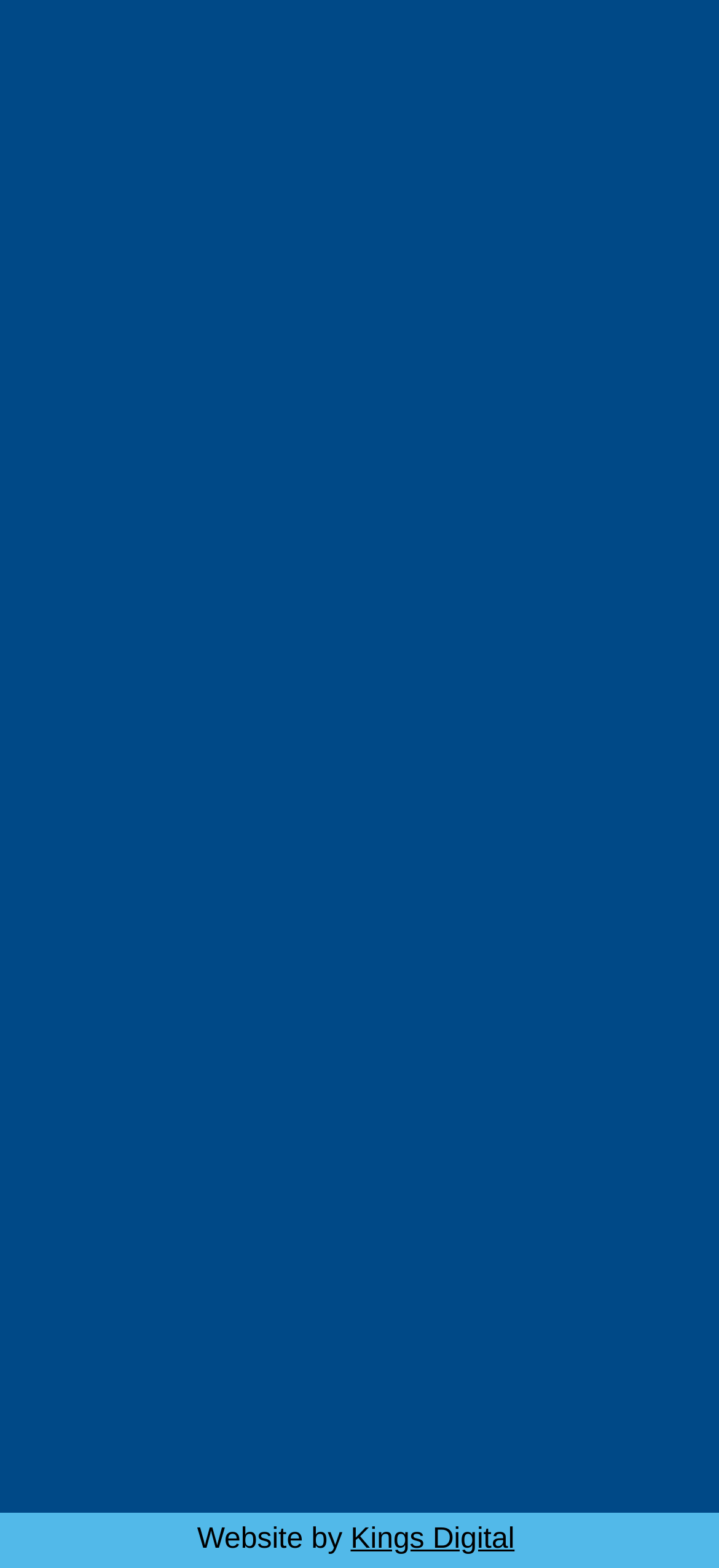Refer to the image and provide an in-depth answer to the question: 
What is the purpose of the 'GET SUPPORT' link?

The 'GET SUPPORT' link is likely to provide resources or services for people who need support related to cystic fibrosis, as it is a prominent link on the webpage of Cystic Fibrosis Tasmania.